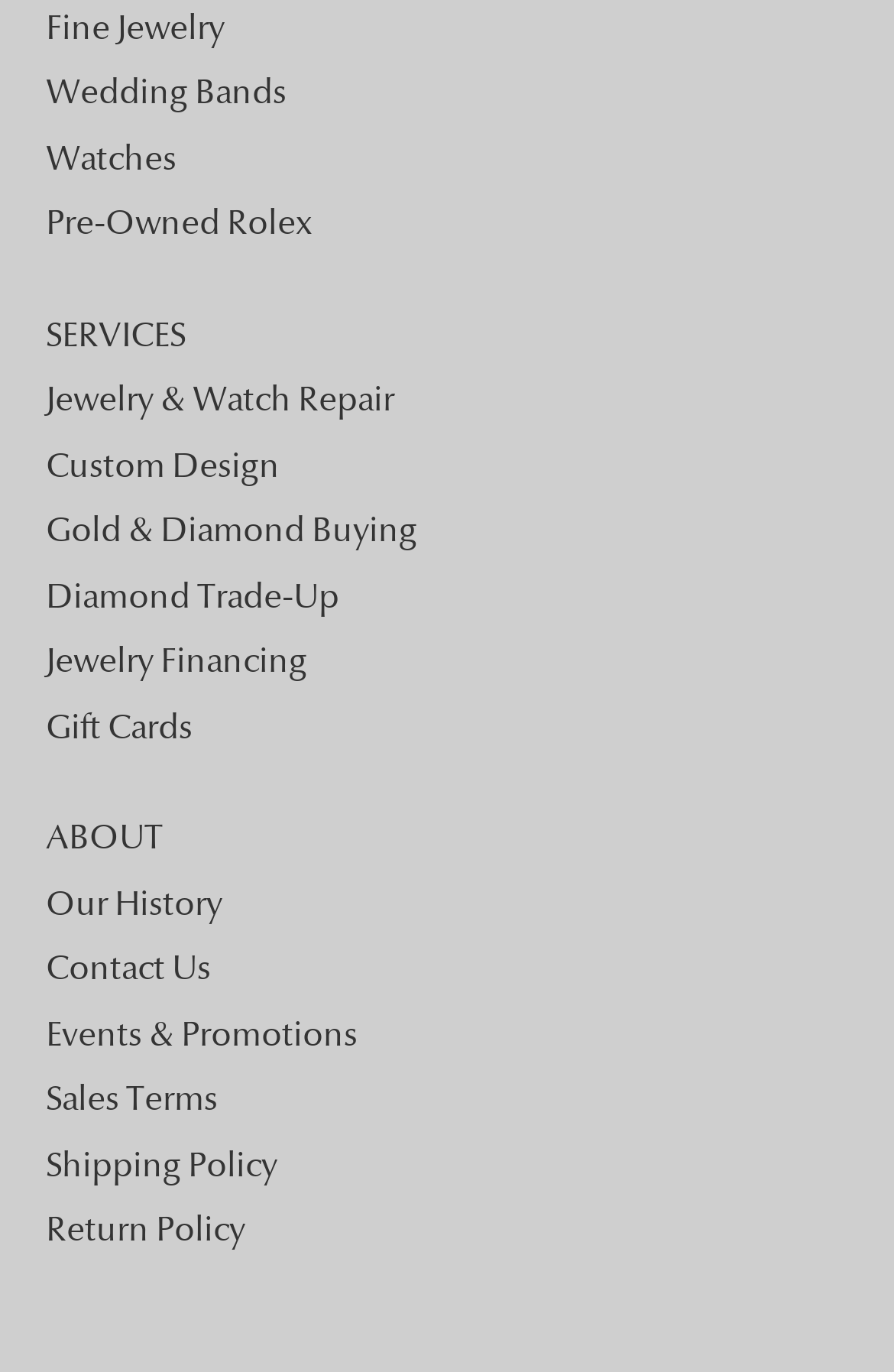How many navigation sections are on the page?
Using the visual information from the image, give a one-word or short-phrase answer.

3